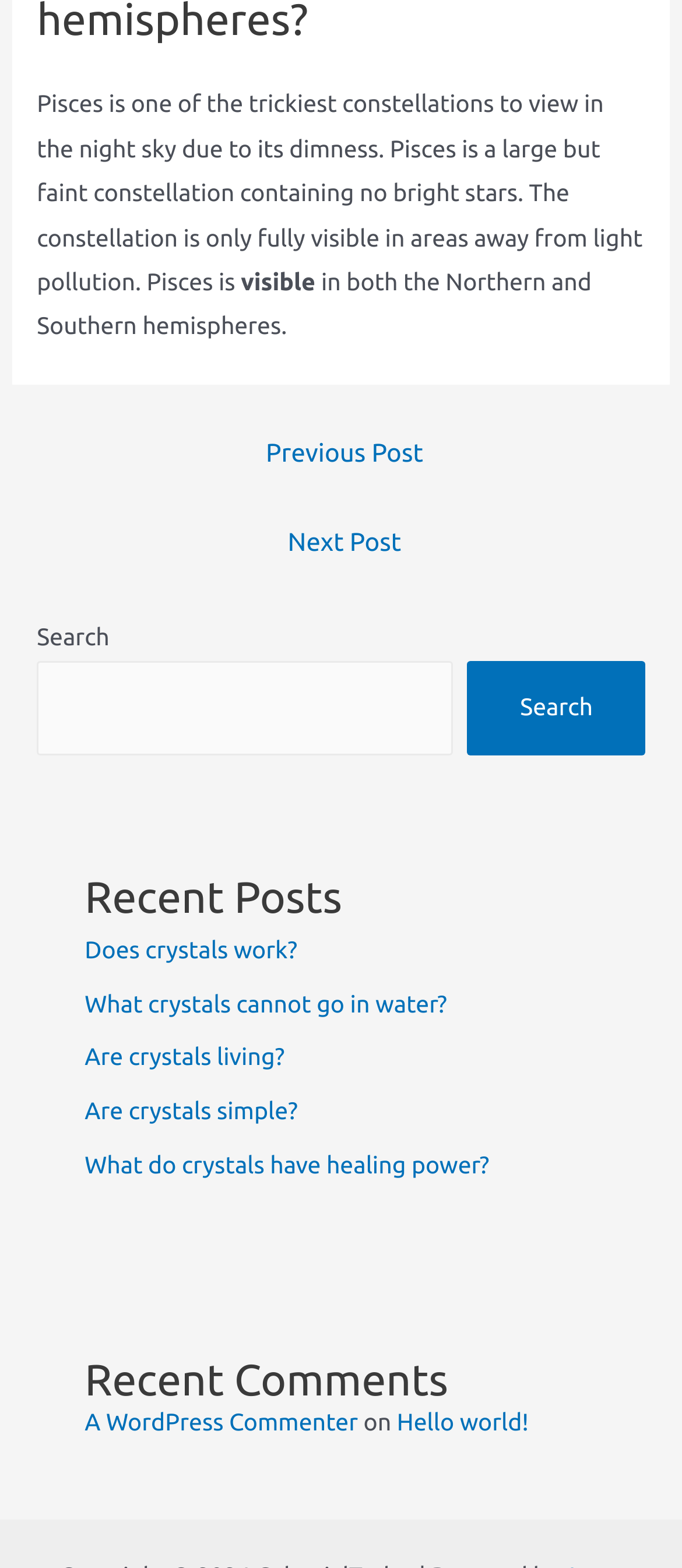Please find the bounding box coordinates for the clickable element needed to perform this instruction: "View recent posts".

[0.124, 0.555, 0.876, 0.591]